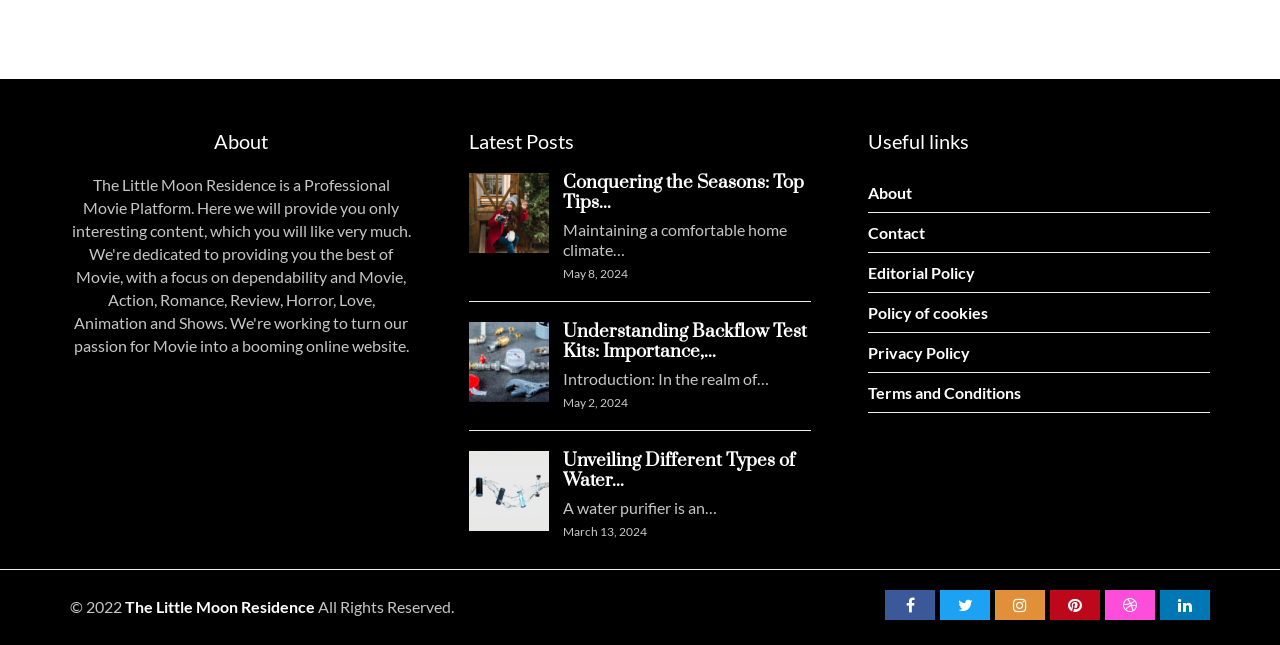From the screenshot, find the bounding box of the UI element matching this description: "Policy of cookies". Supply the bounding box coordinates in the form [left, top, right, bottom], each a float between 0 and 1.

[0.678, 0.454, 0.945, 0.516]